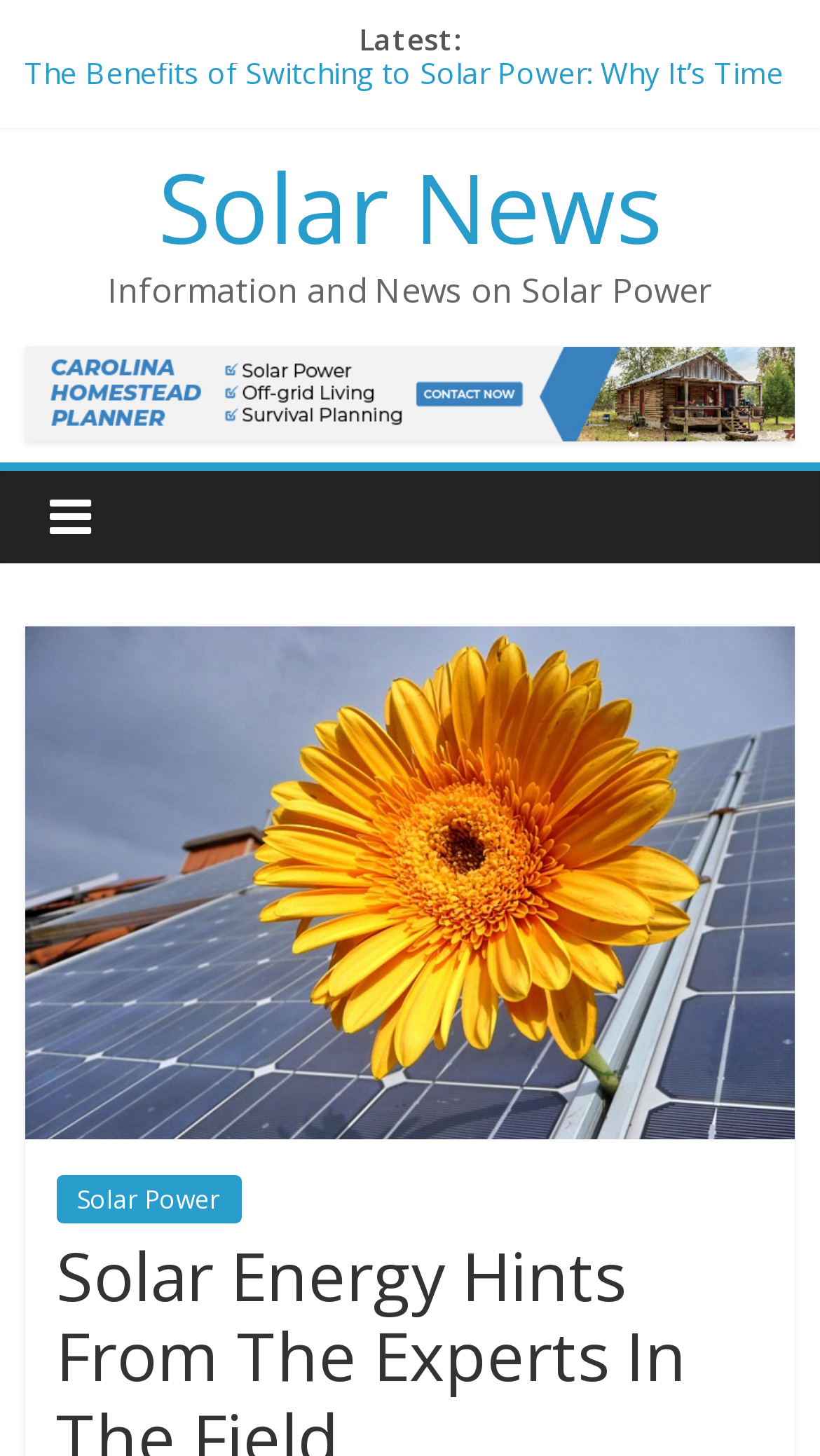Given the element description: "Solar News", predict the bounding box coordinates of this UI element. The coordinates must be four float numbers between 0 and 1, given as [left, top, right, bottom].

[0.192, 0.096, 0.808, 0.186]